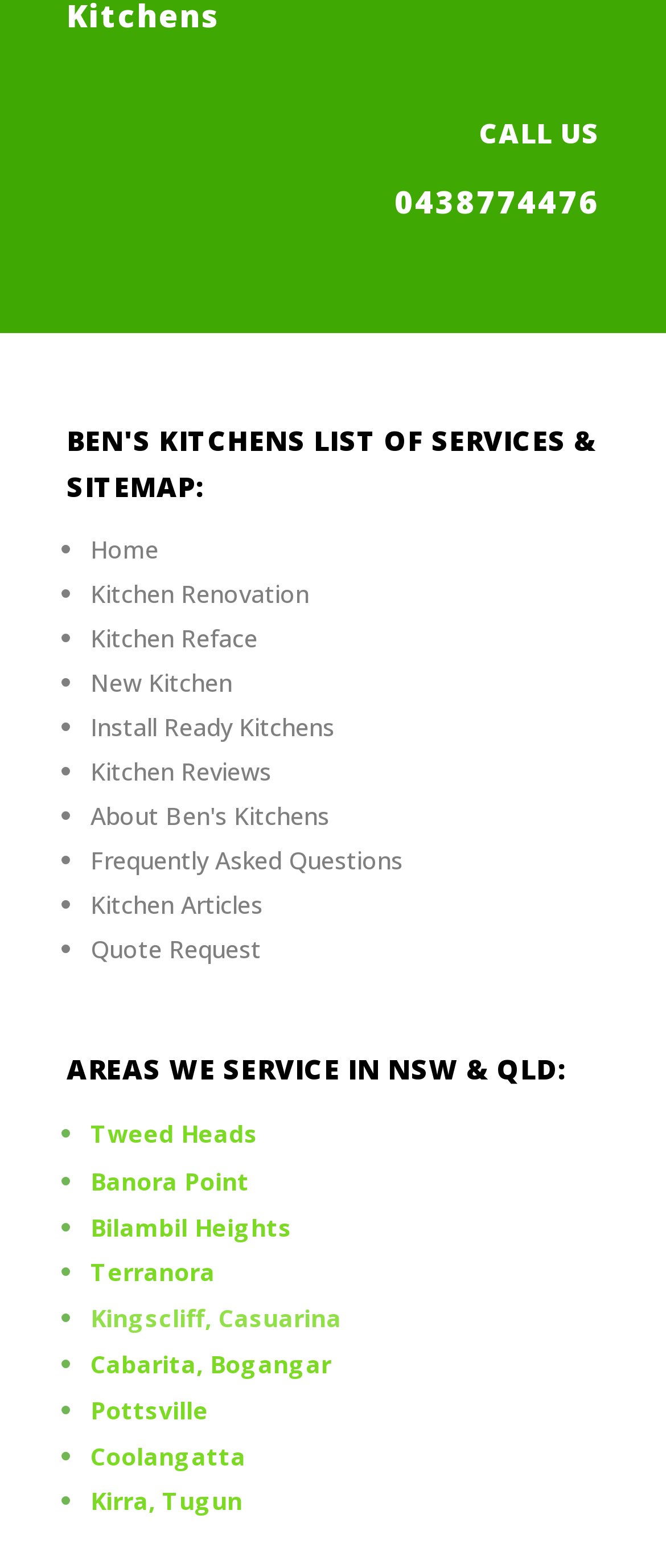Identify the bounding box coordinates of the region that should be clicked to execute the following instruction: "View Photo prints".

None